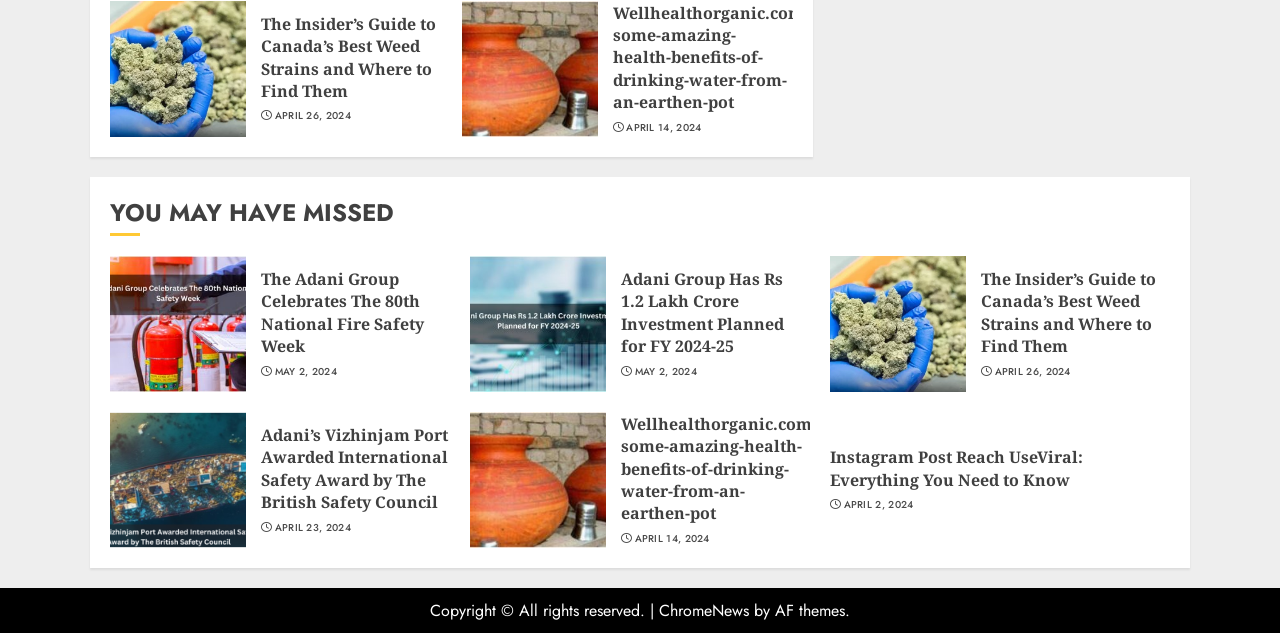Based on the visual content of the image, answer the question thoroughly: What is the topic of the section with the heading 'YOU MAY HAVE MISSED'?

I determined the topic of the section with the heading 'YOU MAY HAVE MISSED' by looking at the links and headings below it, which appear to be news articles with different titles and dates.